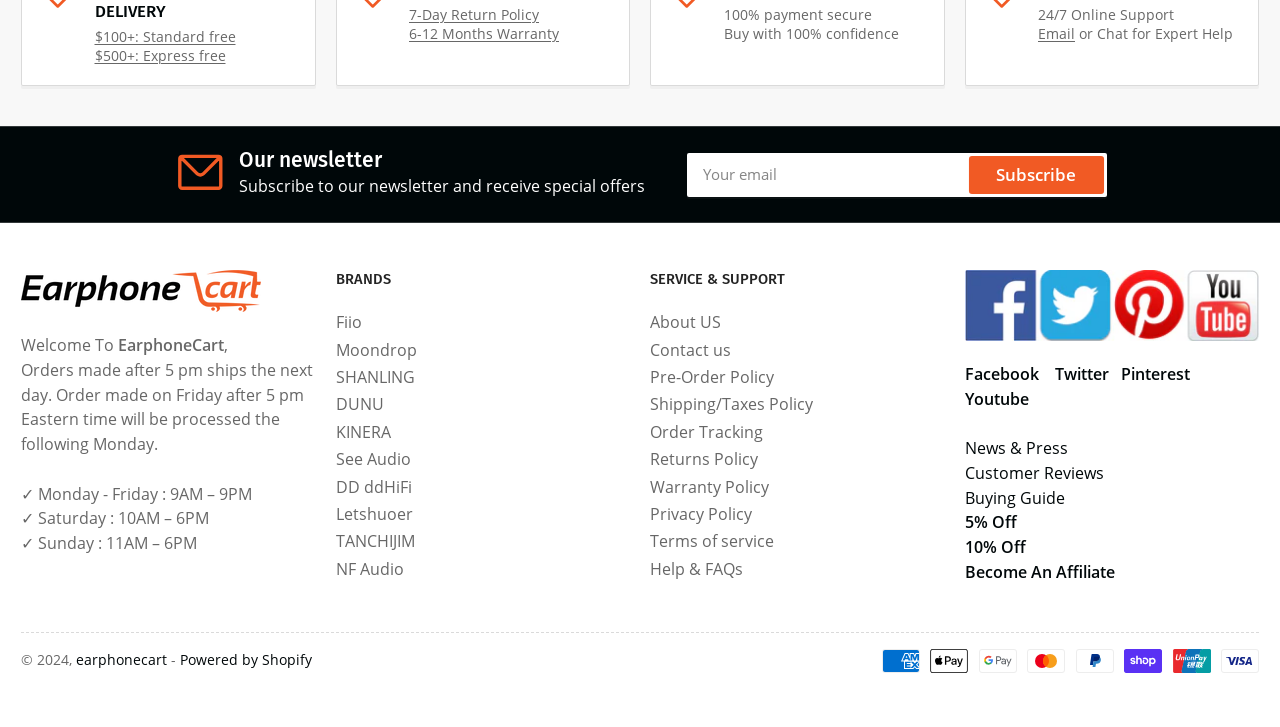Specify the bounding box coordinates of the region I need to click to perform the following instruction: "Contact us for support". The coordinates must be four float numbers in the range of 0 to 1, i.e., [left, top, right, bottom].

[0.508, 0.519, 0.571, 0.549]